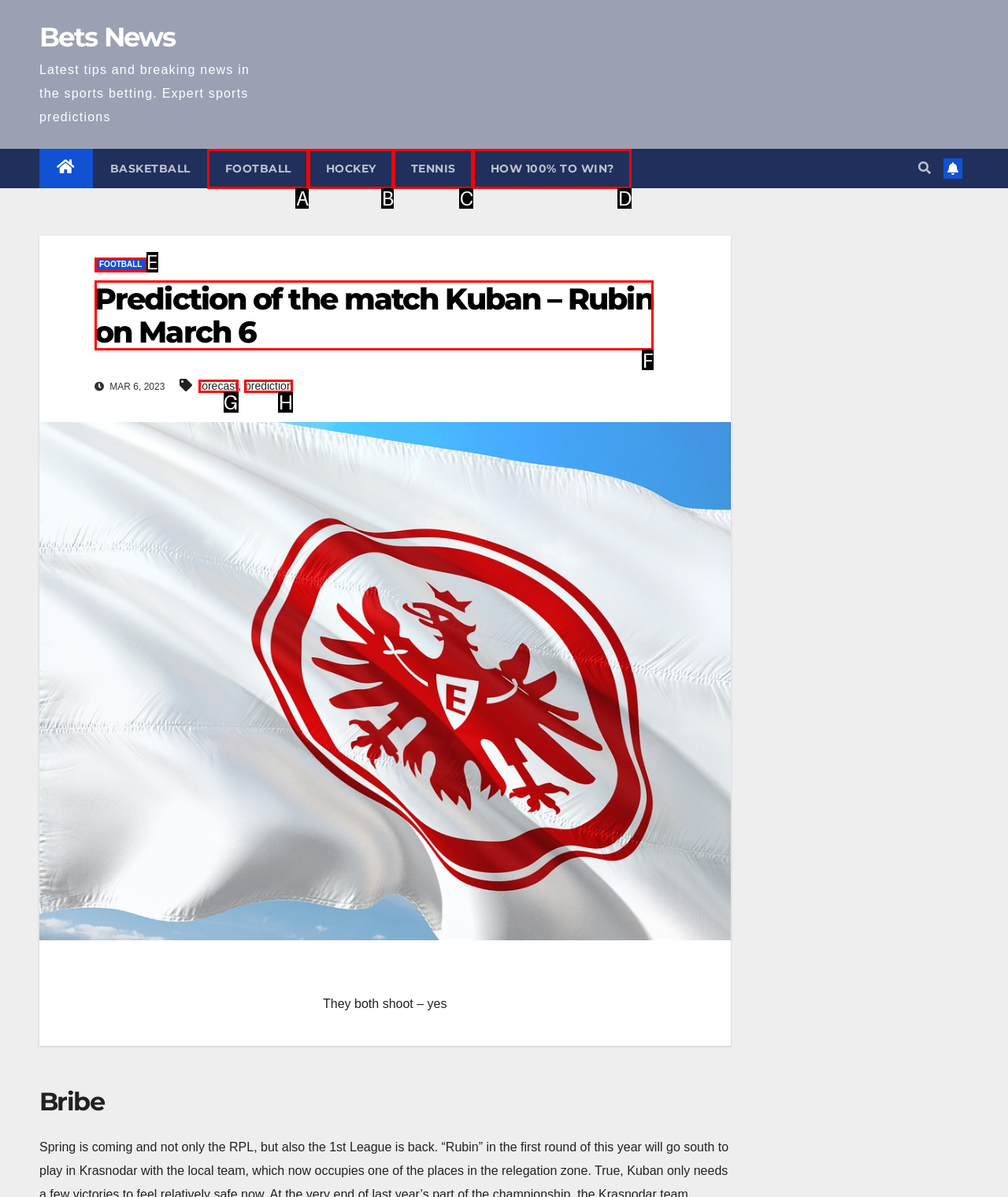Based on the description: forecast, find the HTML element that matches it. Provide your answer as the letter of the chosen option.

G